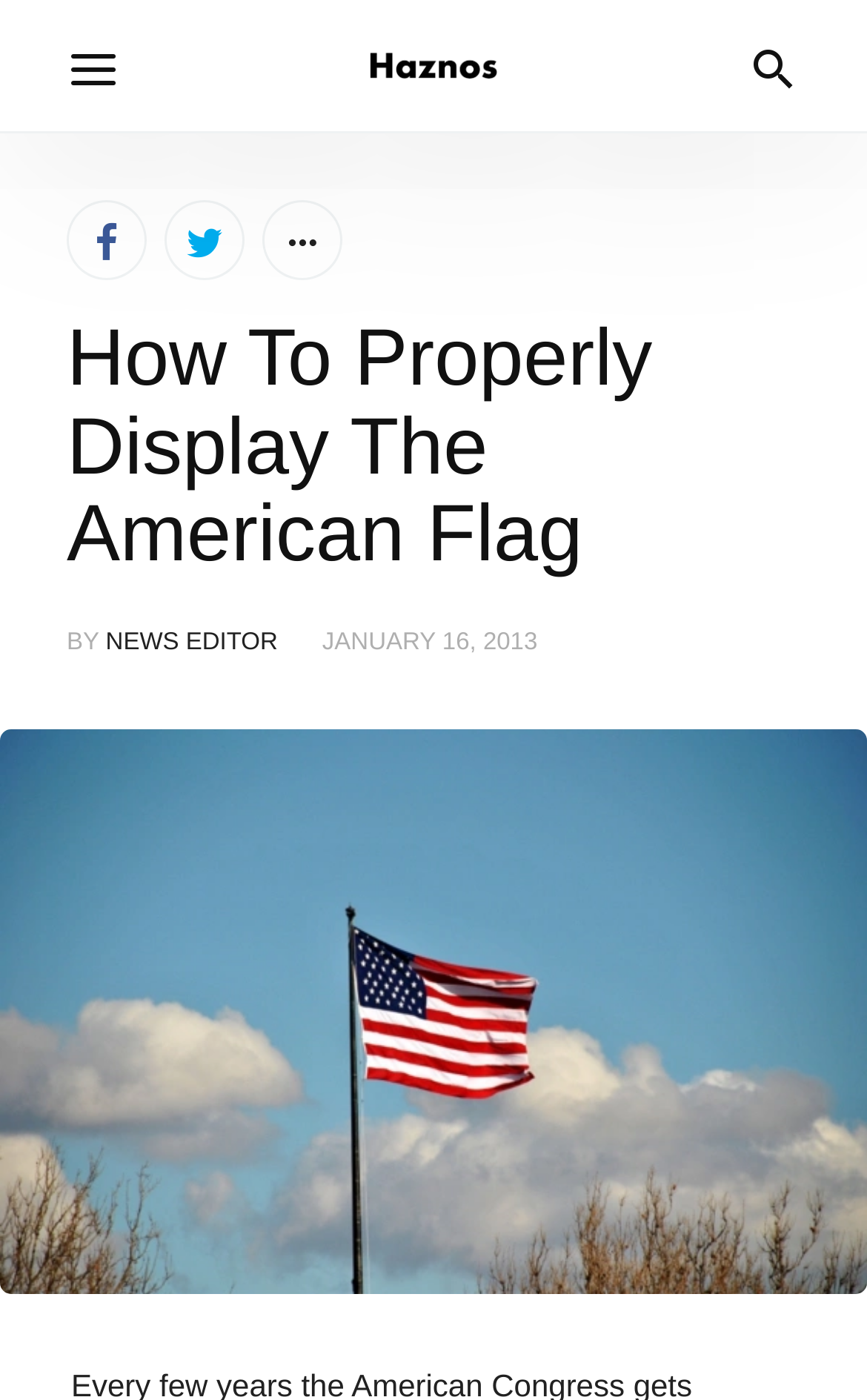When was the article published?
Refer to the image and offer an in-depth and detailed answer to the question.

The publication date of the article can be found by looking at the time element, which displays 'JANUARY 16, 2013'.